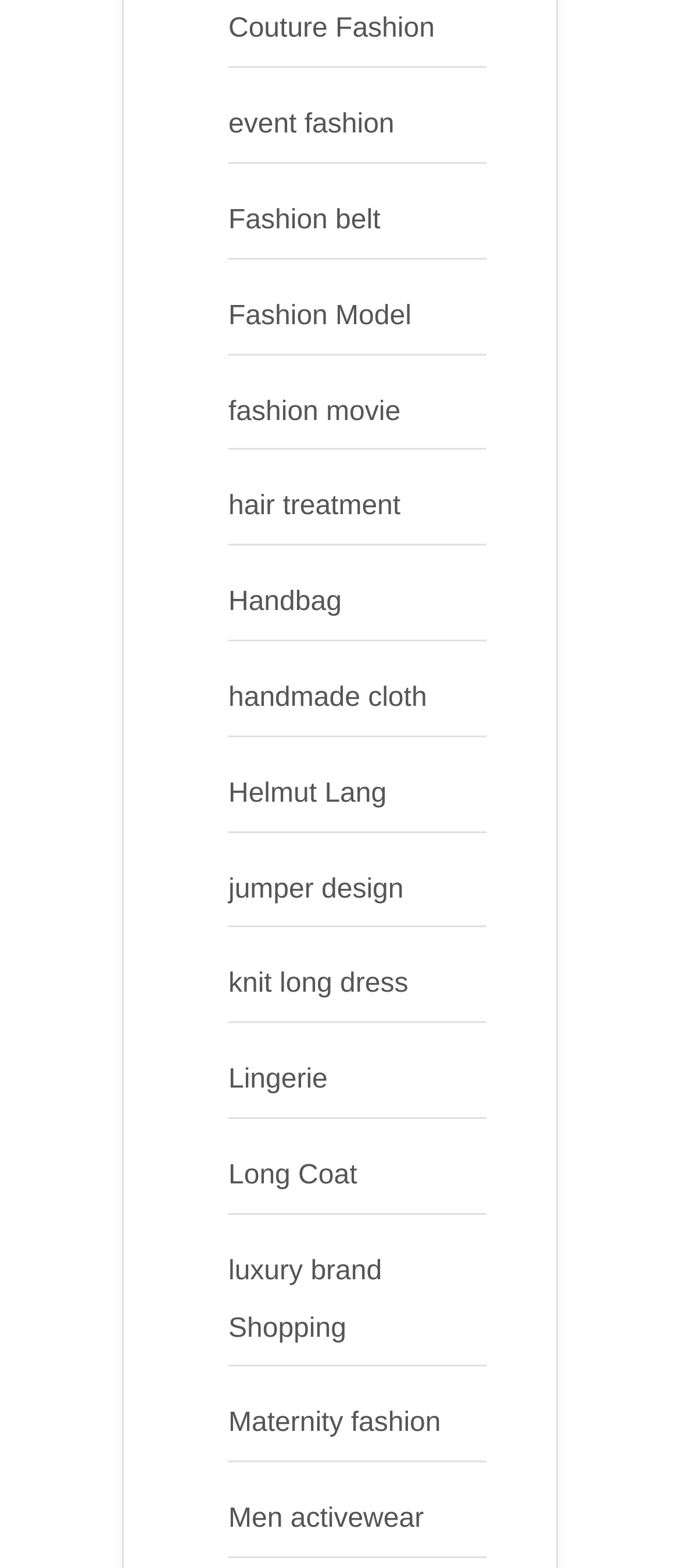Identify the bounding box coordinates for the UI element described as: "Lingerie". The coordinates should be provided as four floats between 0 and 1: [left, top, right, bottom].

[0.336, 0.679, 0.482, 0.698]